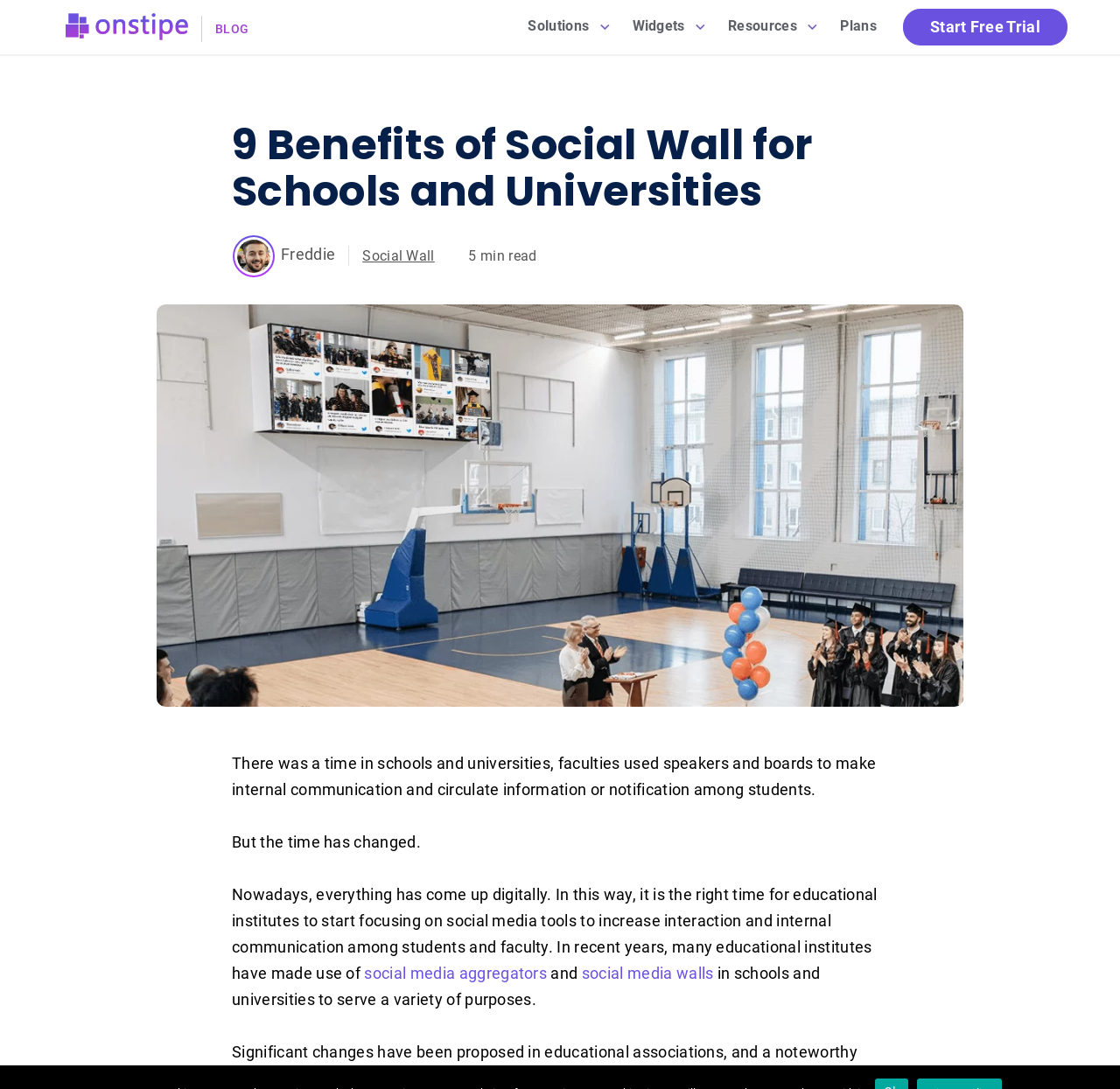Please mark the clickable region by giving the bounding box coordinates needed to complete this instruction: "Start a free trial".

[0.806, 0.008, 0.953, 0.042]